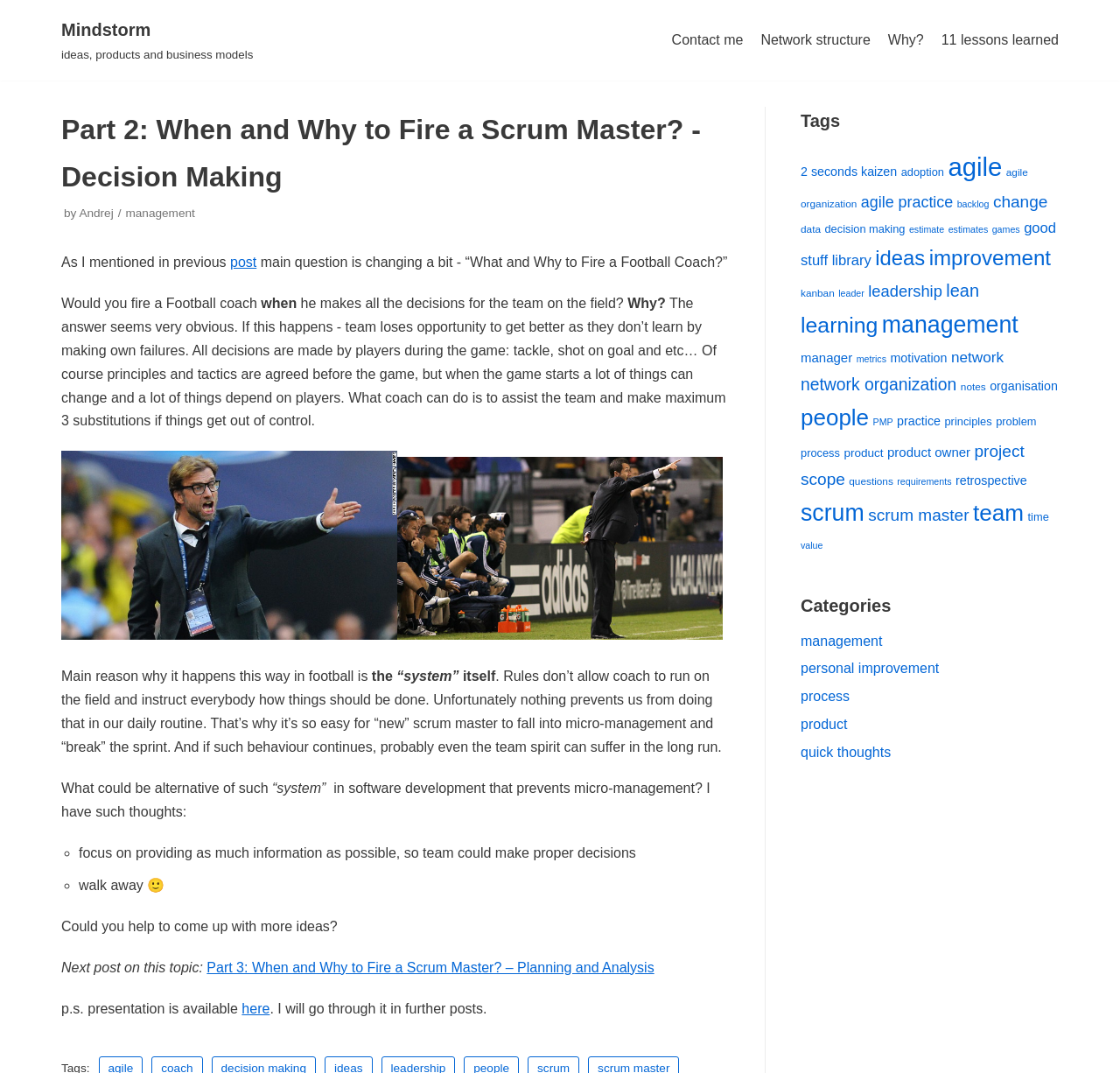What is the main topic of the article?
Make sure to answer the question with a detailed and comprehensive explanation.

The main topic of the article is about Scrum Master, specifically when and why to fire a Scrum Master, as indicated by the heading 'Part 2: When and Why to Fire a Scrum Master? - Decision Making'.